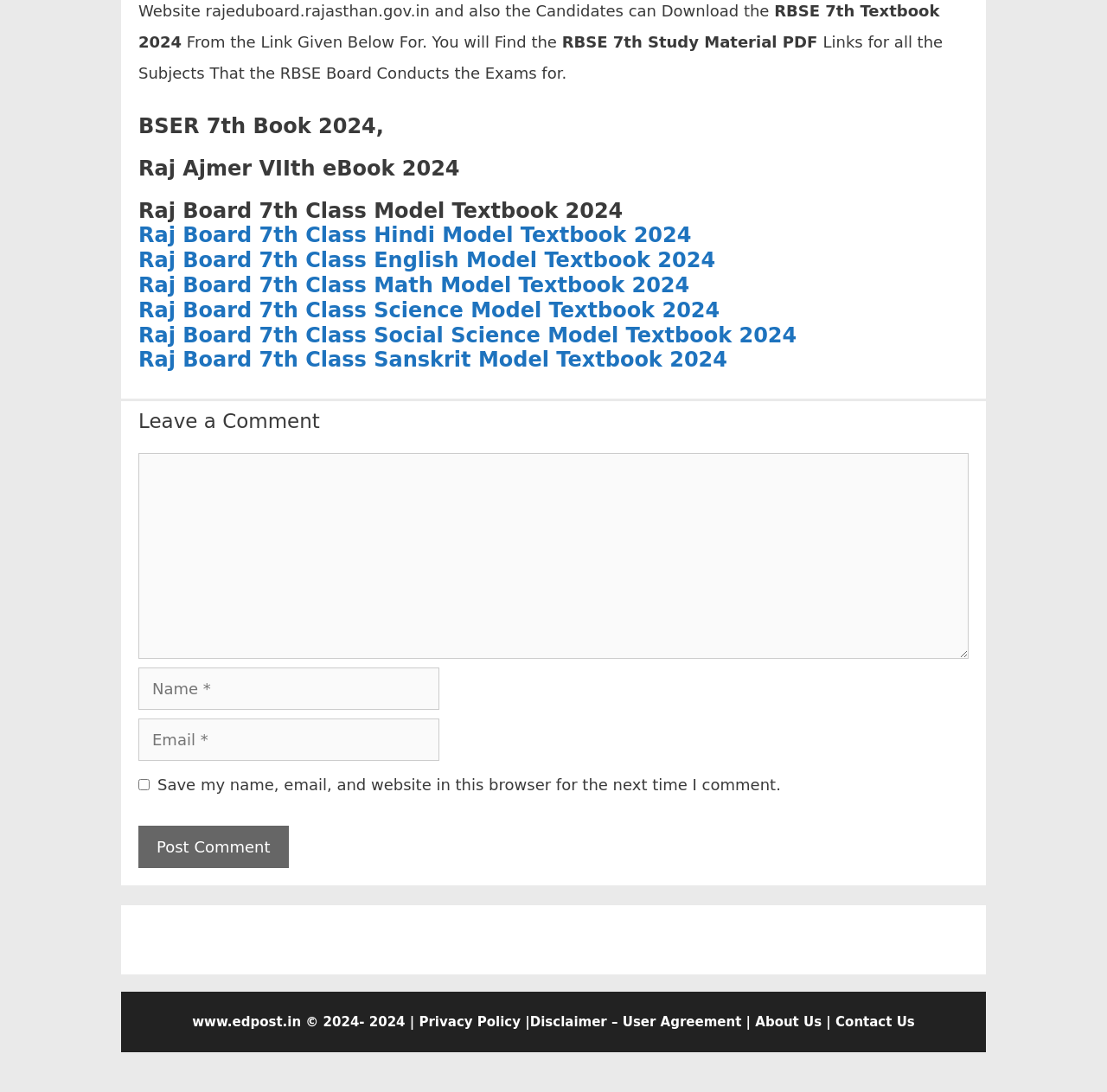Determine the bounding box coordinates of the section I need to click to execute the following instruction: "Enter your name in the comment section". Provide the coordinates as four float numbers between 0 and 1, i.e., [left, top, right, bottom].

[0.125, 0.611, 0.397, 0.65]